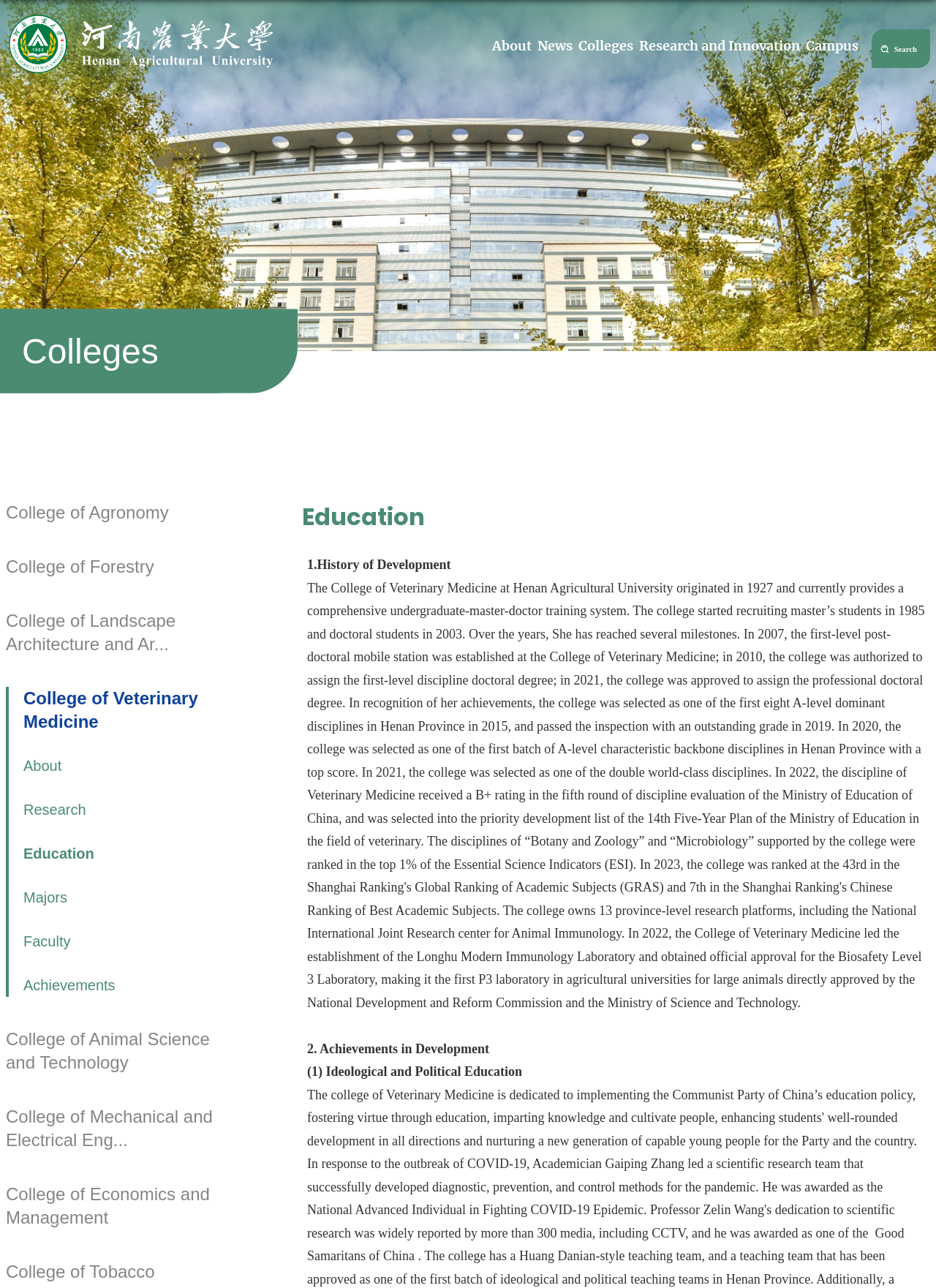Please provide the bounding box coordinates for the element that needs to be clicked to perform the following instruction: "learn about the History of Development". The coordinates should be given as four float numbers between 0 and 1, i.e., [left, top, right, bottom].

[0.328, 0.433, 0.482, 0.444]